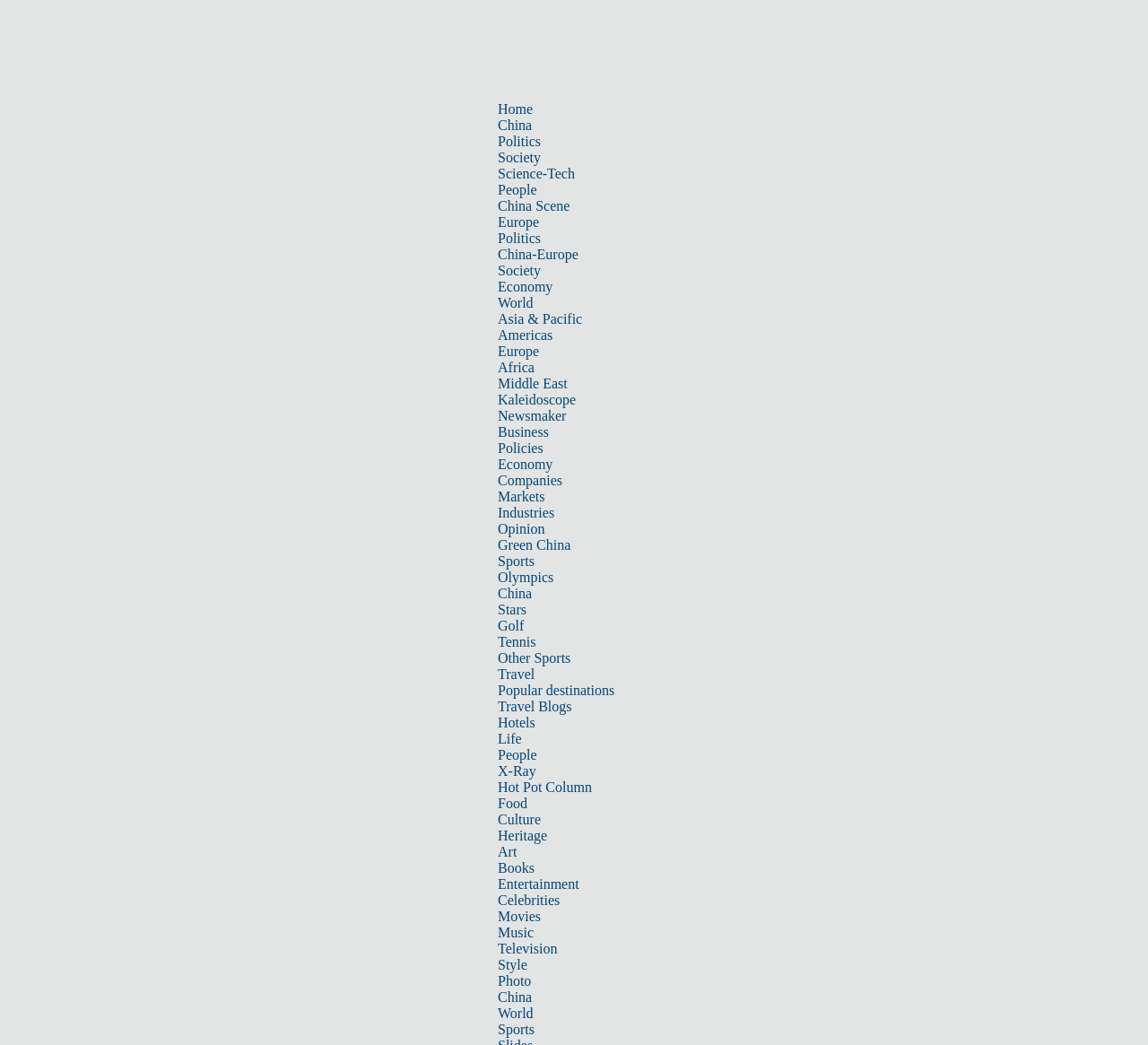Generate an in-depth caption that captures all aspects of the webpage.

This webpage appears to be the homepage of a news website, specifically China Daily. At the top, there is a navigation menu with multiple categories, including Home, China, Politics, Society, Science-Tech, People, China Scene, Europe, World, Business, Sports, Travel, Life, Culture, Entertainment, and Photo. Each category has a list of sub-links below it, with a total of 49 links.

The navigation menu is positioned at the top of the page, spanning the entire width. The links are arranged horizontally, with the first link, "Home", located at the top-left corner, and the last link, "Photo", at the top-right corner. The links are evenly spaced, with a slight gap between each category.

There is no prominent image or graphic on the page, suggesting that the focus is on providing access to various news articles and categories. The overall layout is clean and organized, making it easy to navigate and find specific topics of interest.